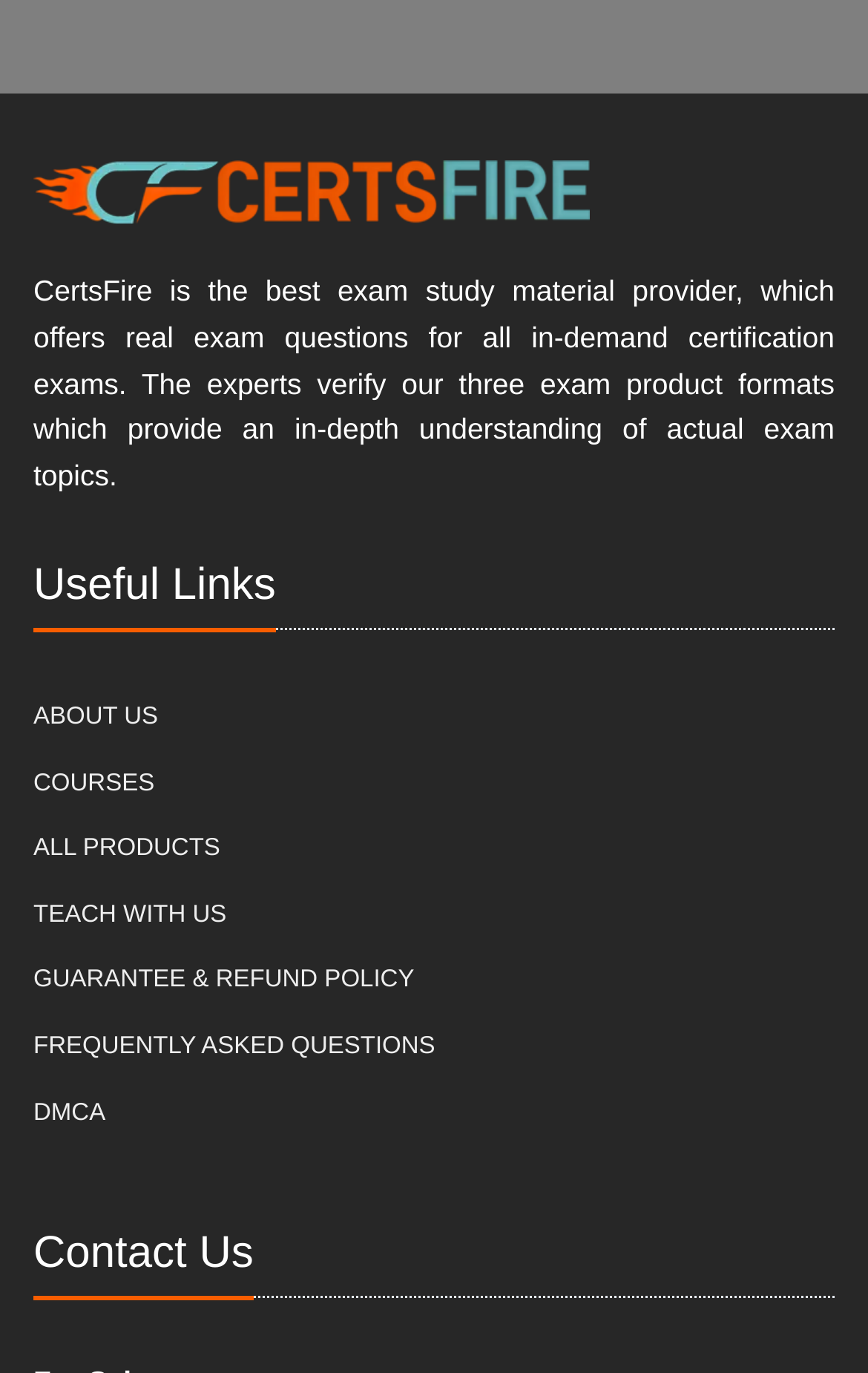Please provide a short answer using a single word or phrase for the question:
How many sections are there in the footer?

2